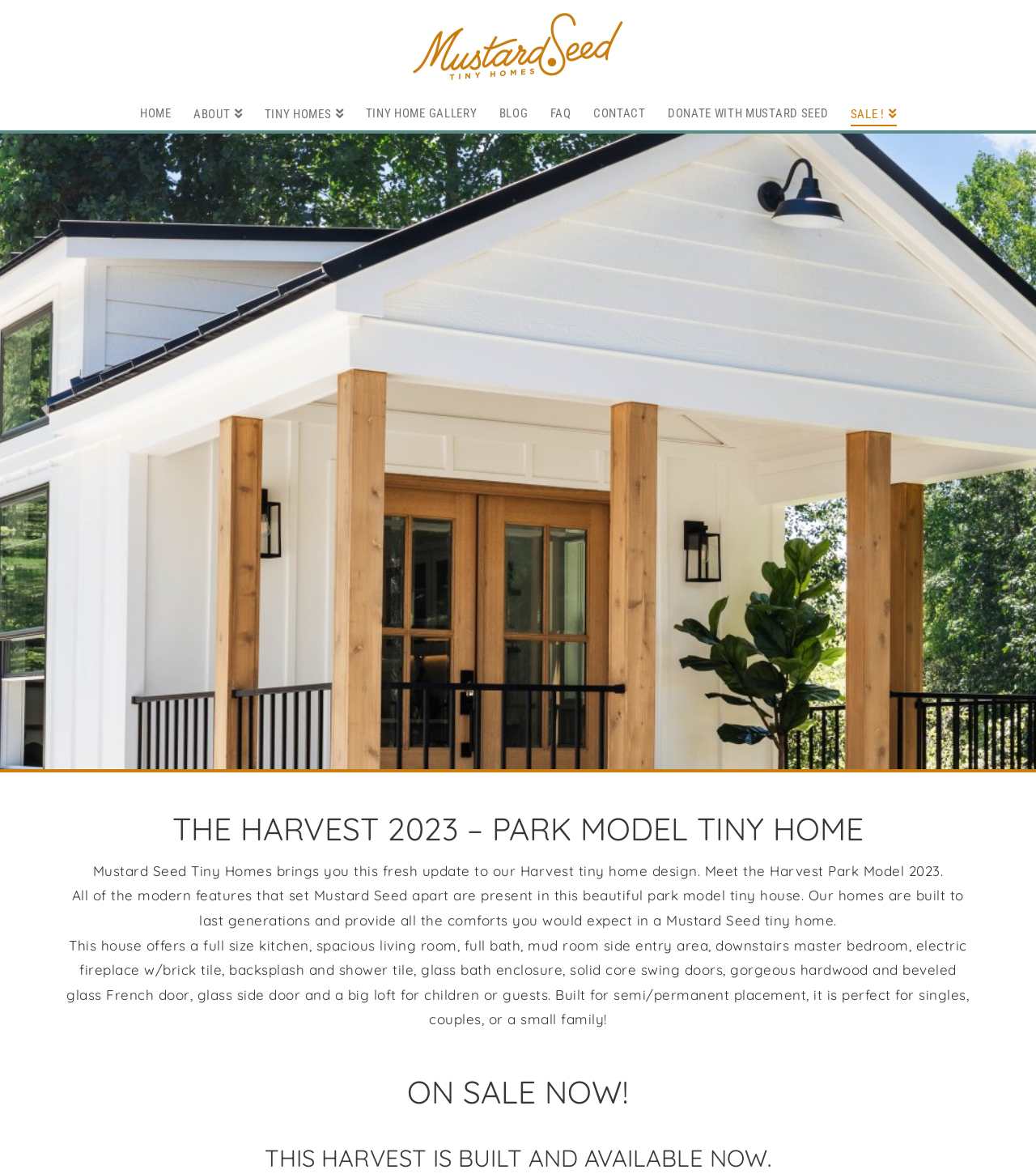What is the purpose of the side entry area?
Please answer the question with a single word or phrase, referencing the image.

Mud room